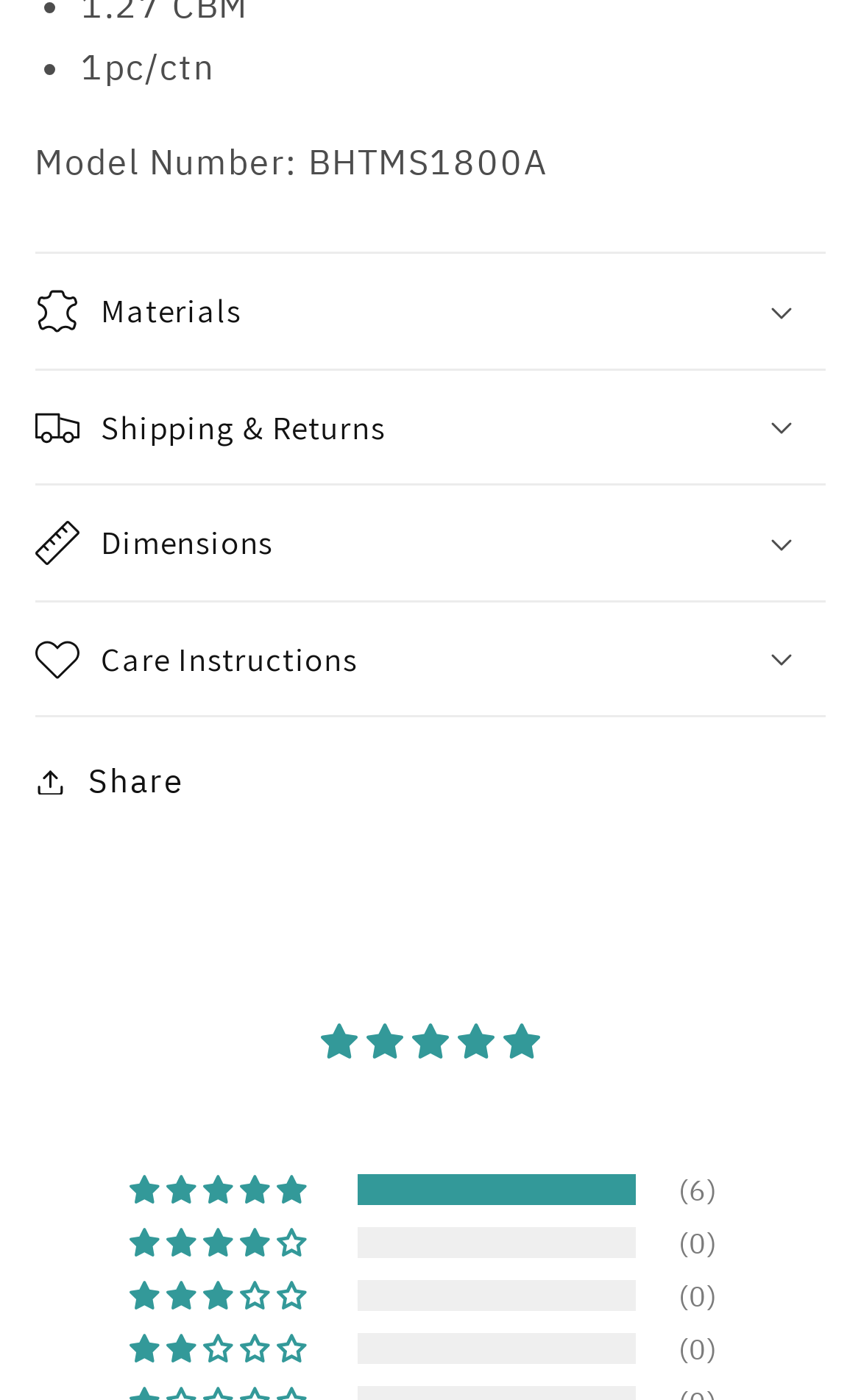How many reviews have a 5-star rating?
Using the image, elaborate on the answer with as much detail as possible.

The number of reviews with a 5-star rating can be found in the button element '100% (6) reviews with 5 star rating'. The number 6 is enclosed in parentheses.